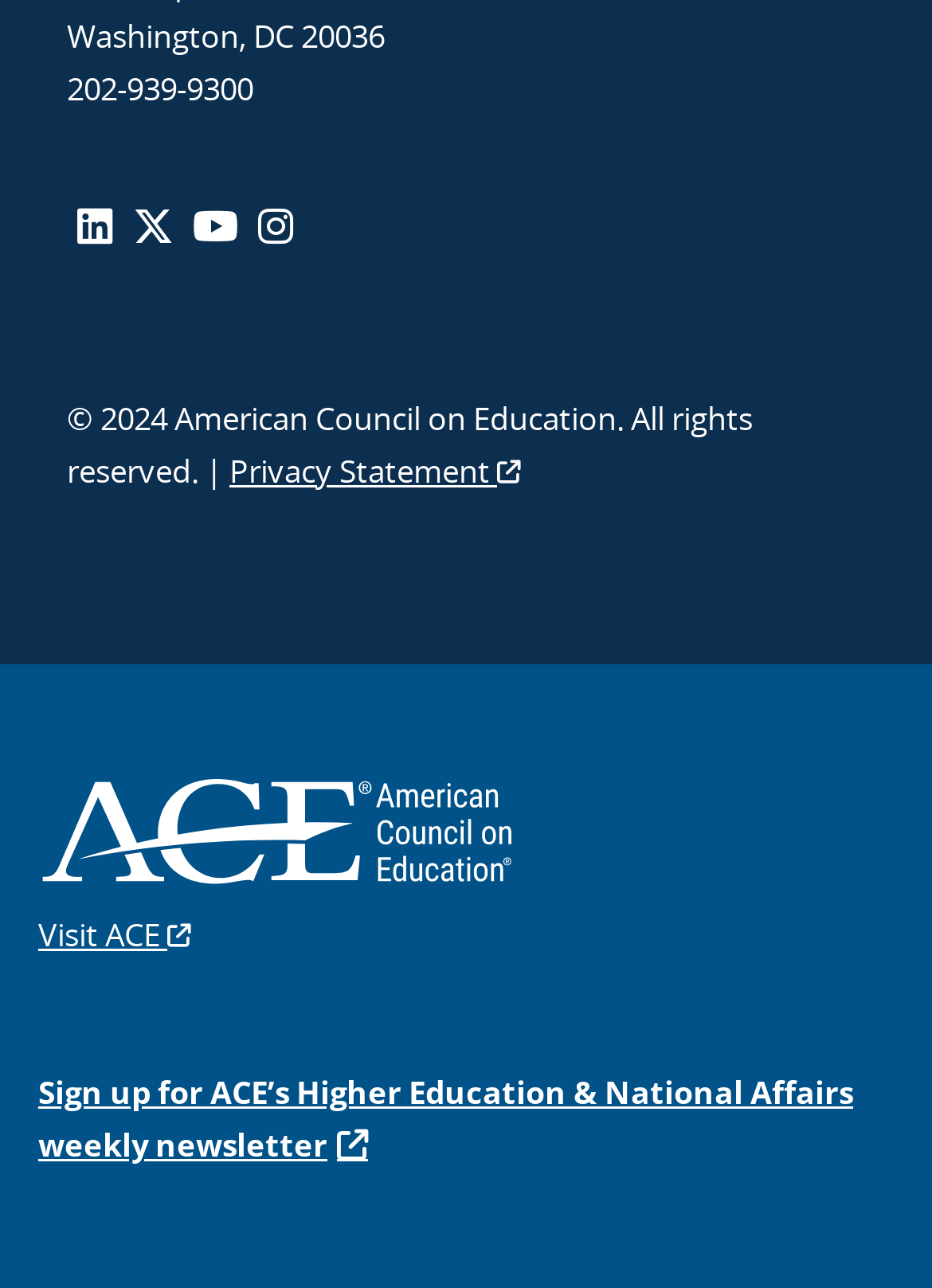Give a concise answer using one word or a phrase to the following question:
What is the purpose of the link 'Sign up for ACE’s Higher Education & National Affairs weekly newsletter'

To sign up for a newsletter